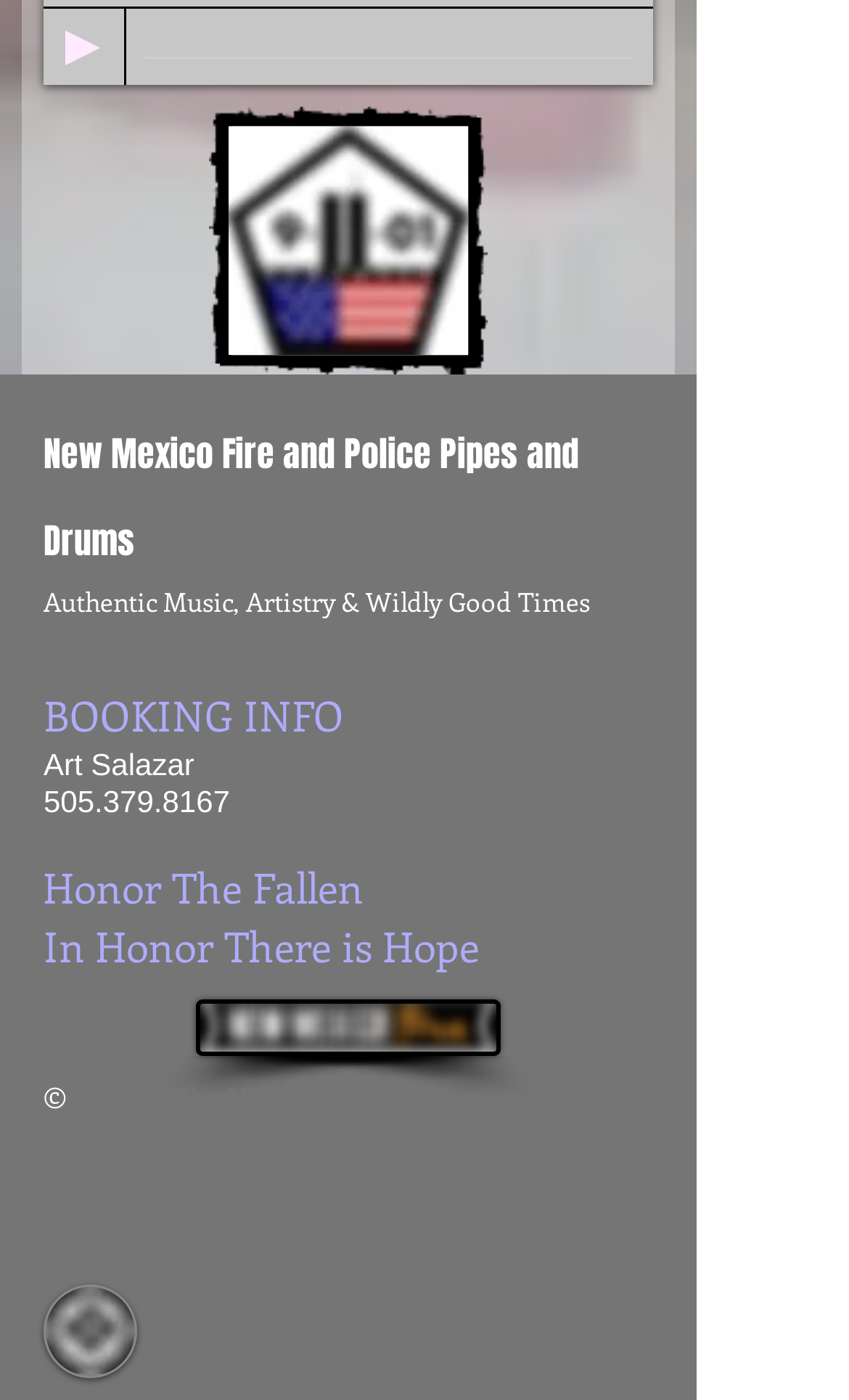What is the phone number for booking info?
Please provide a comprehensive answer based on the contents of the image.

The phone number for booking info can be found in the link element with the text '505.379.8167' which is located under the 'BOOKING INFO' heading.